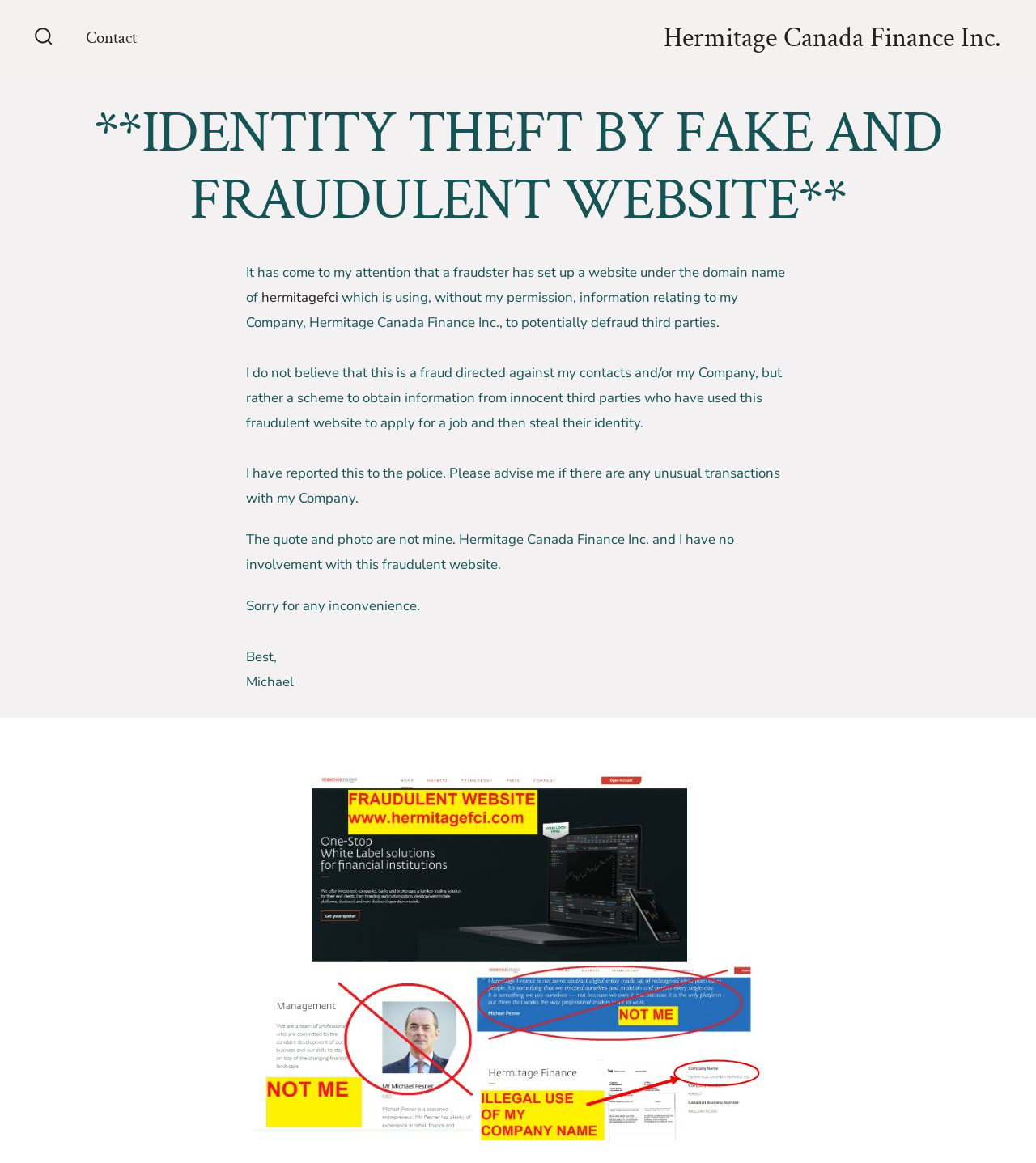Using the information from the screenshot, answer the following question thoroughly:
What is the domain name of the fraudulent website?

The domain name of the fraudulent website can be found in the link element with the text 'hermitagefci' which is mentioned in the text as the domain name used by the fraudster.